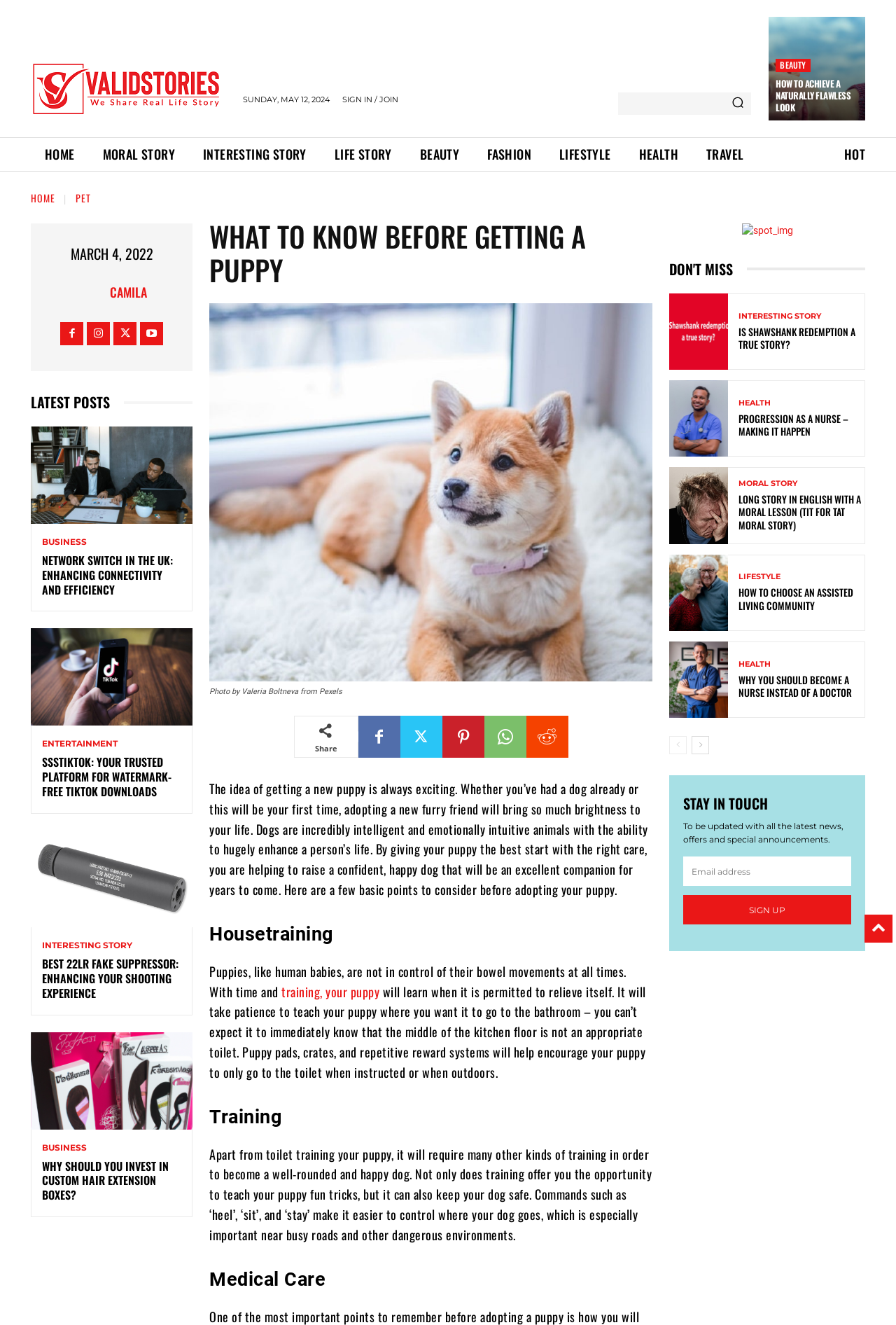Ascertain the bounding box coordinates for the UI element detailed here: "aria-label="email" name="EMAIL" placeholder="Email address"". The coordinates should be provided as [left, top, right, bottom] with each value being a float between 0 and 1.

[0.762, 0.647, 0.95, 0.669]